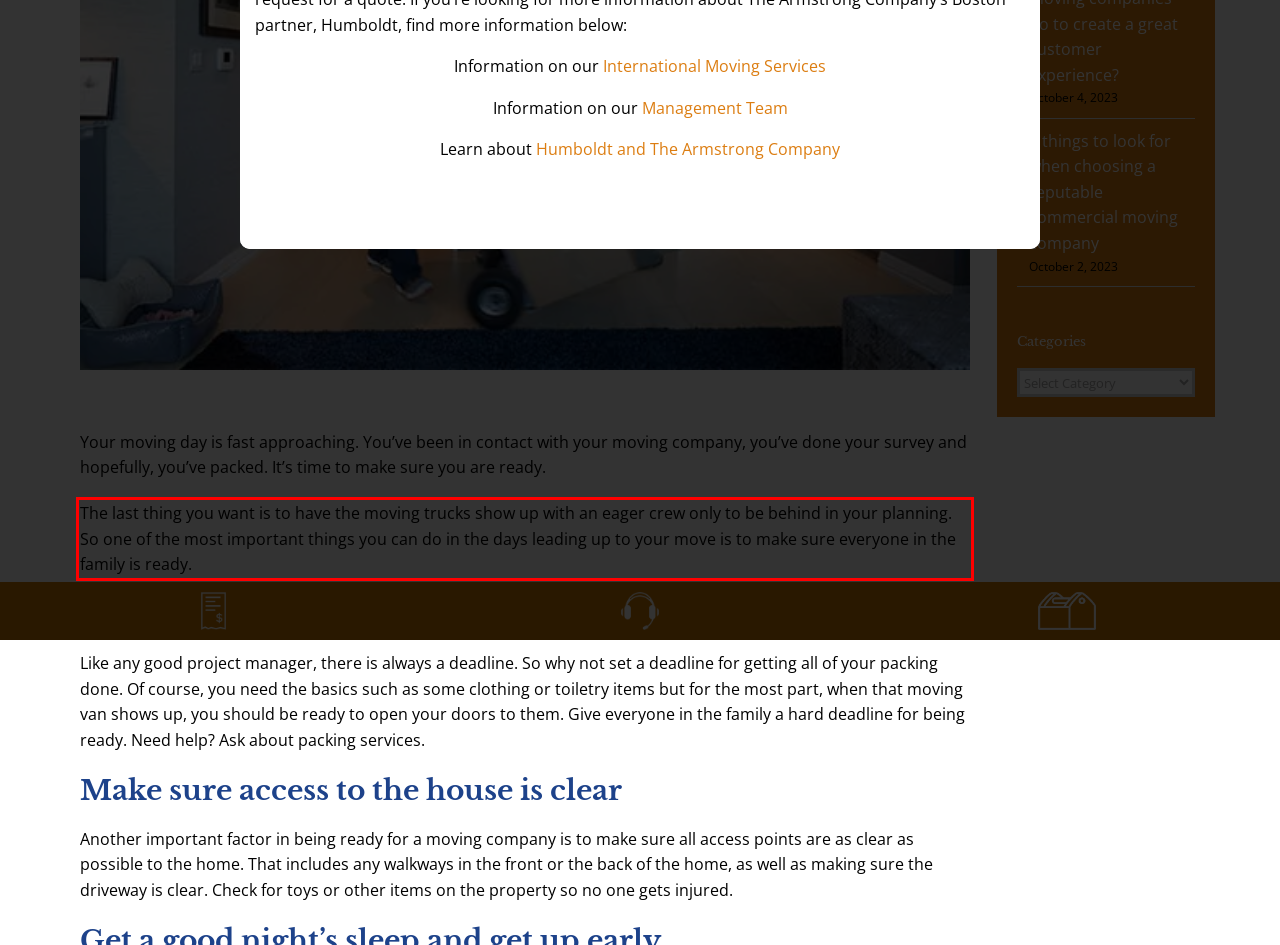Identify and extract the text within the red rectangle in the screenshot of the webpage.

The last thing you want is to have the moving trucks show up with an eager crew only to be behind in your planning. So one of the most important things you can do in the days leading up to your move is to make sure everyone in the family is ready.